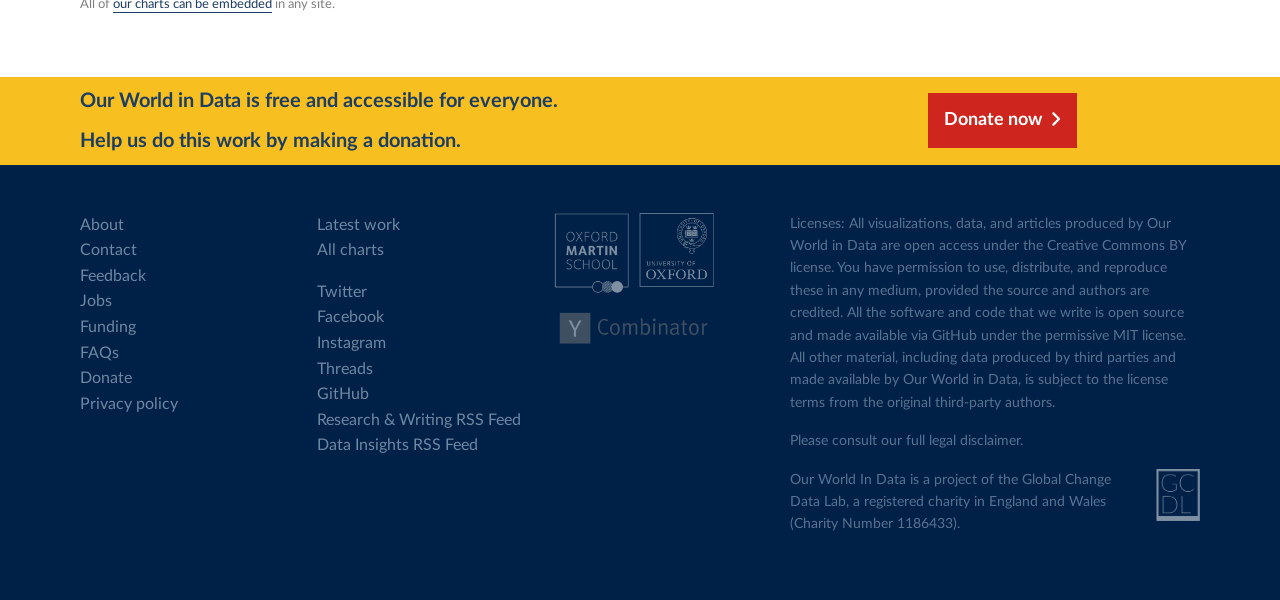Given the element description Funding, predict the bounding box coordinates for the UI element in the webpage screenshot. The format should be (top-left x, top-left y, bottom-right x, bottom-right y), and the values should be between 0 and 1.

[0.062, 0.525, 0.222, 0.568]